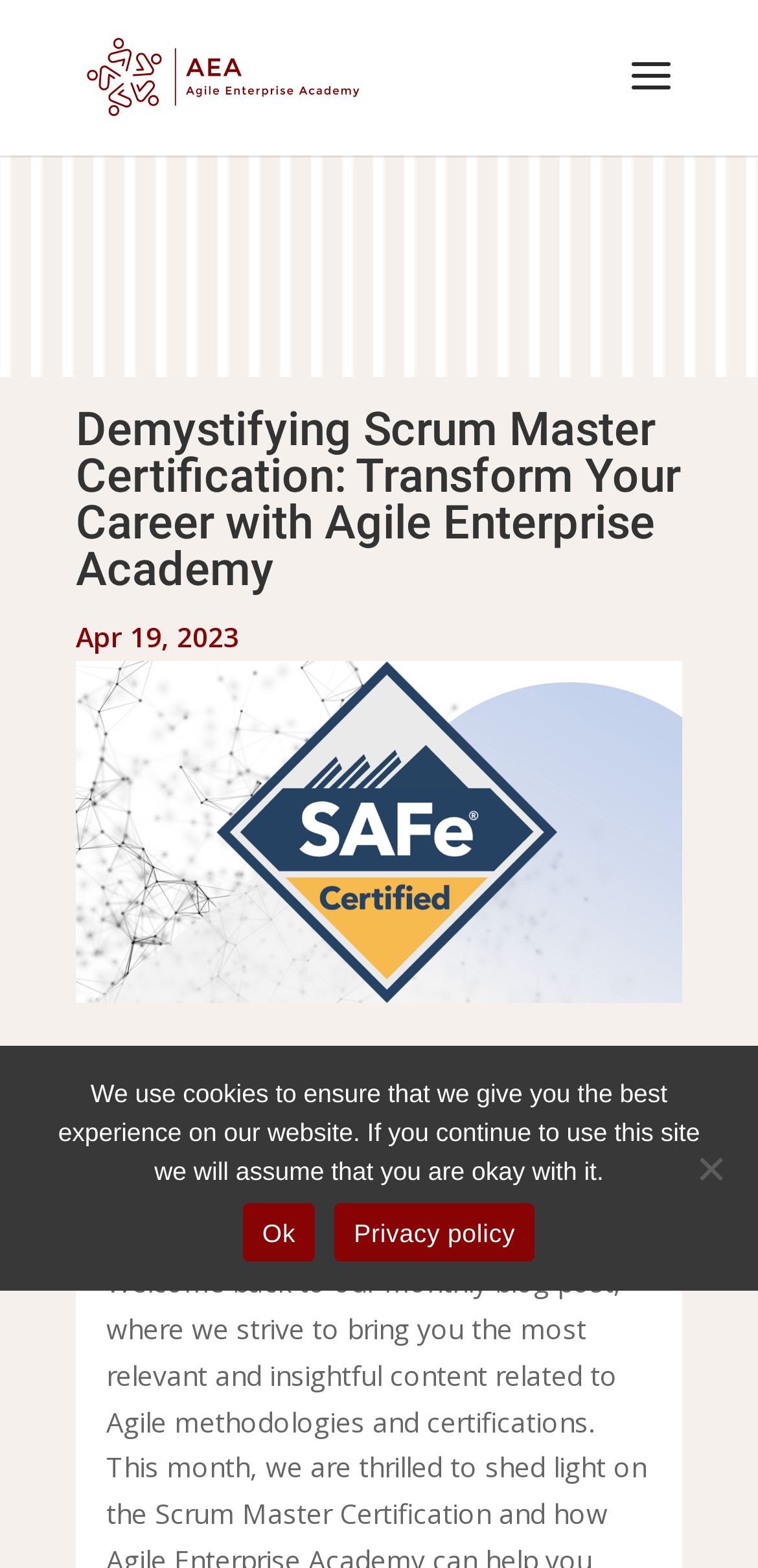What is the purpose of the image below the main heading?
Give a single word or phrase answer based on the content of the image.

It's a safe certification mark